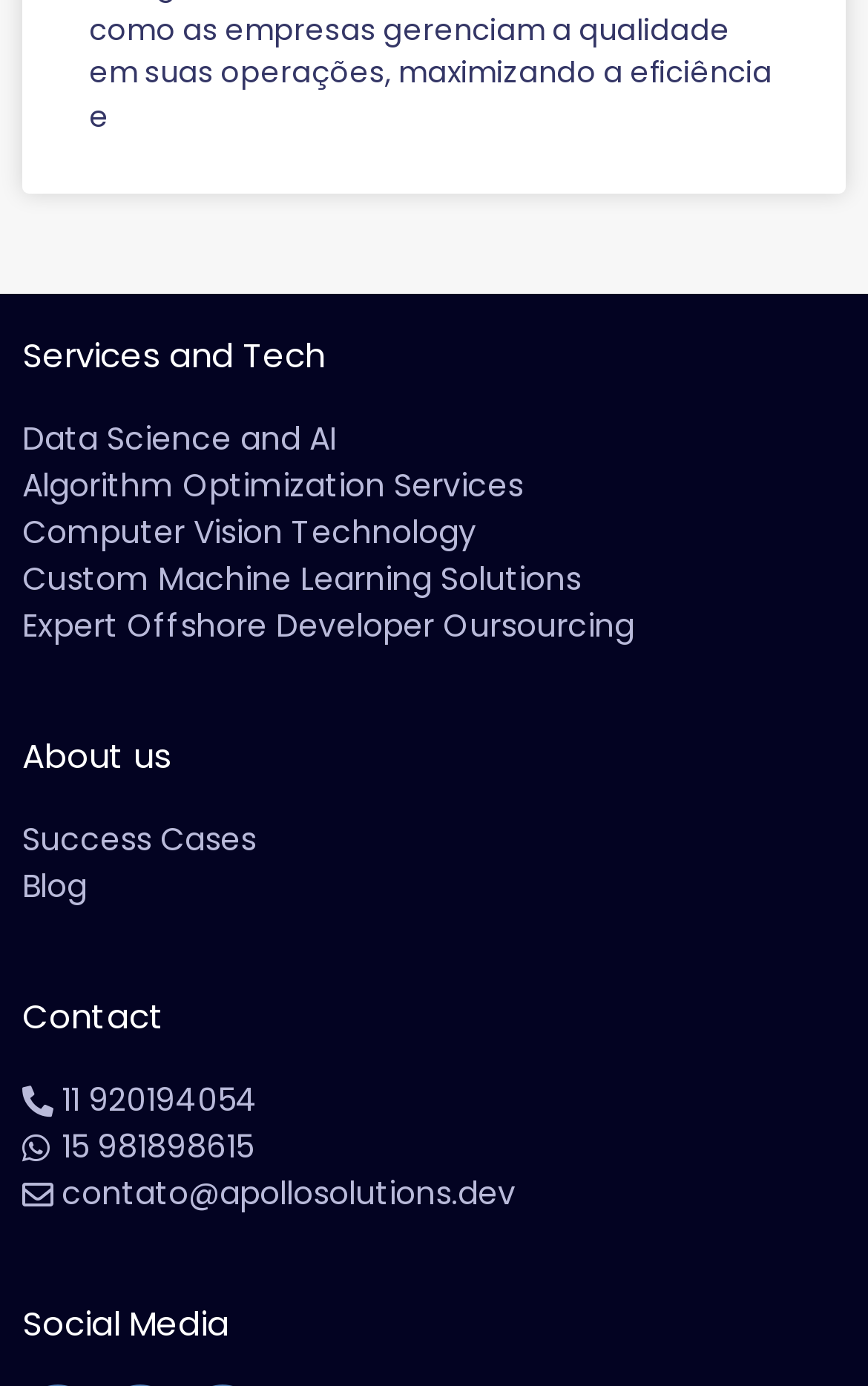What is the last link under About us?
Answer the question with a single word or phrase derived from the image.

Blog